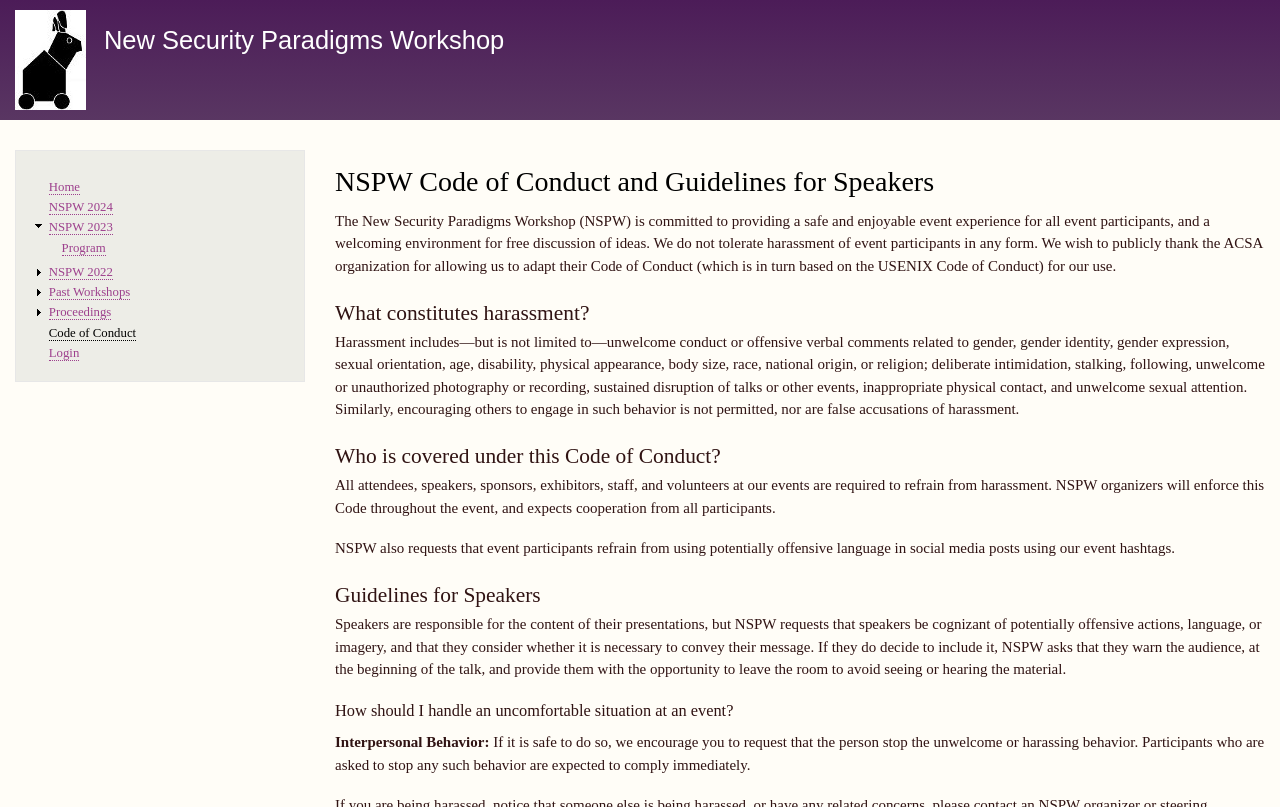Observe the image and answer the following question in detail: What is the purpose of the NSPW Code of Conduct?

Based on the webpage content, the NSPW Code of Conduct is intended to provide a safe and enjoyable event experience for all event participants, and a welcoming environment for free discussion of ideas.